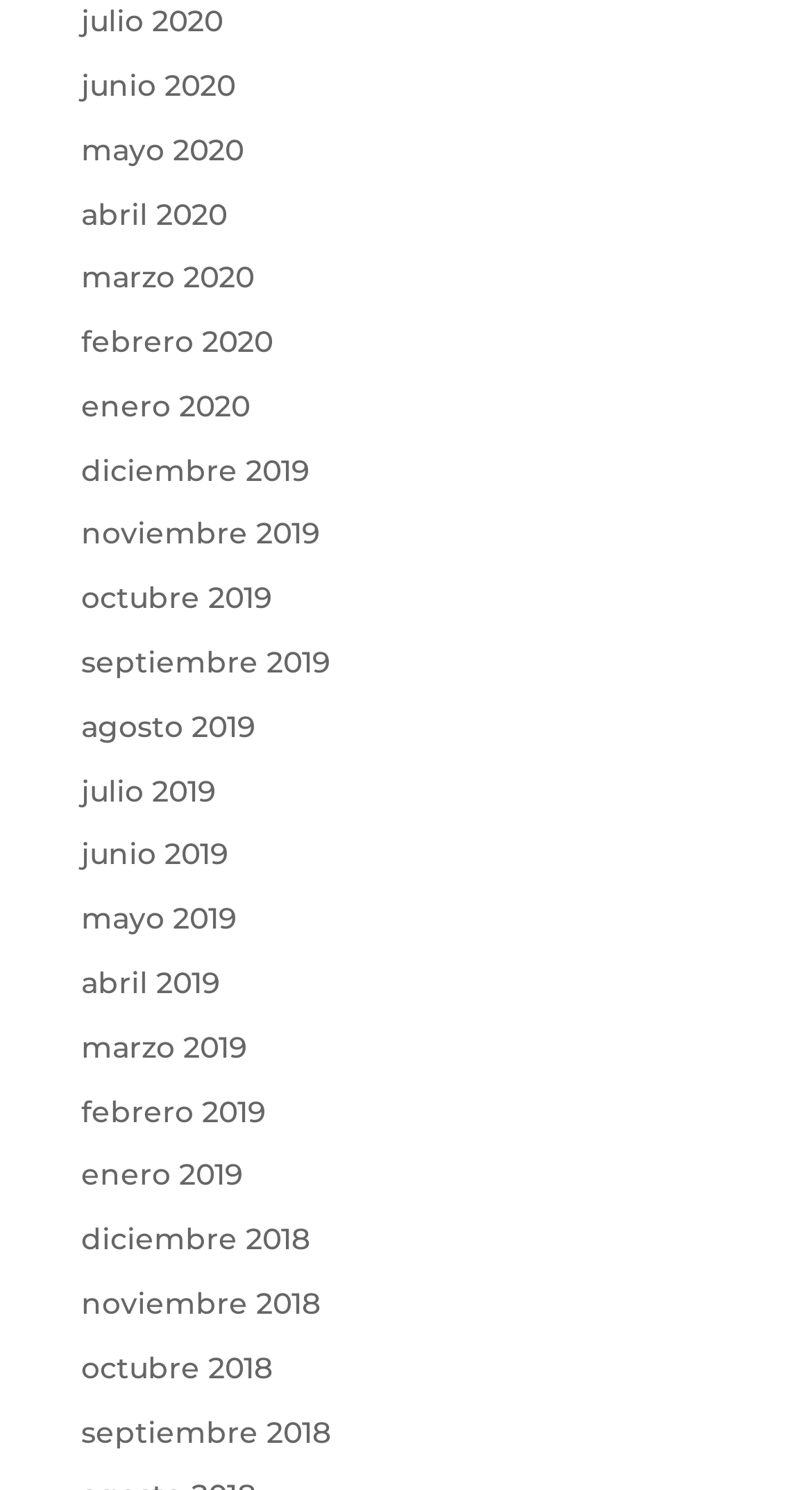Answer the question with a brief word or phrase:
How many links are there in the first row?

5